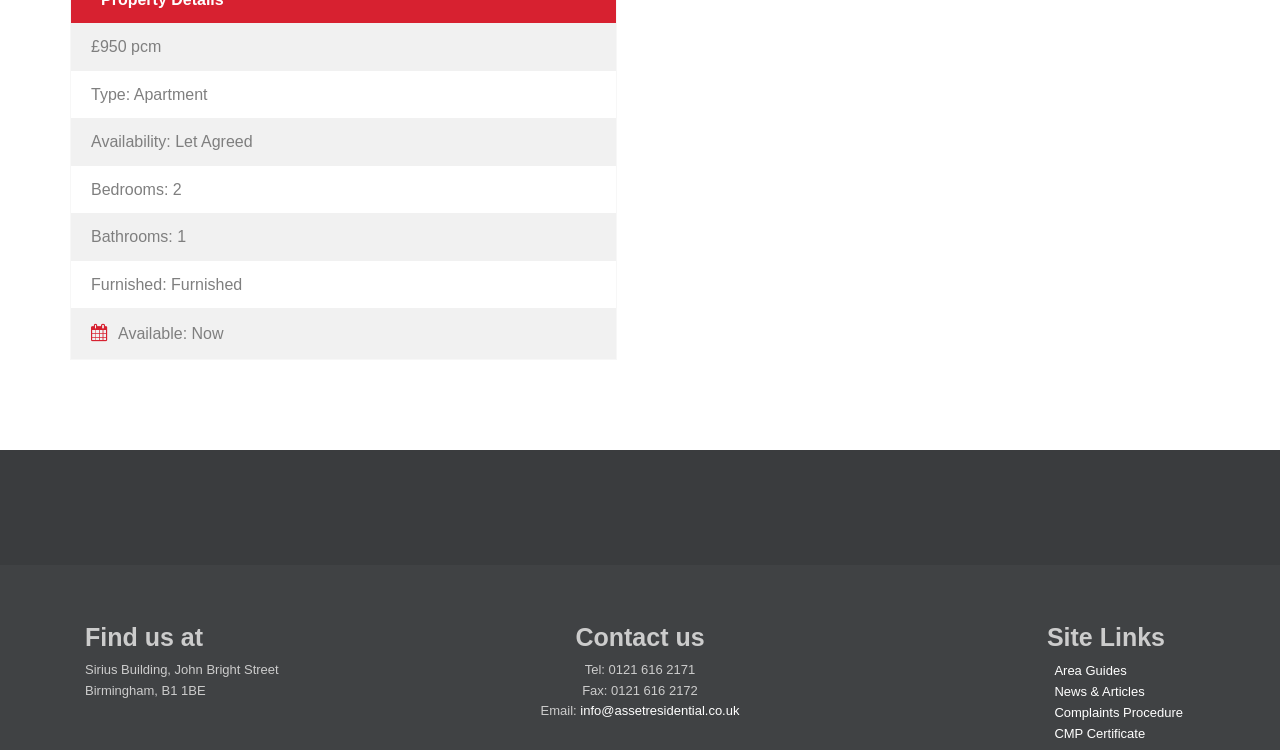What is the address of the agent's office?
Refer to the image and give a detailed answer to the question.

The address of the agent's office is mentioned at the bottom of the webpage, in the 'Find us at' section, where it provides the full address.